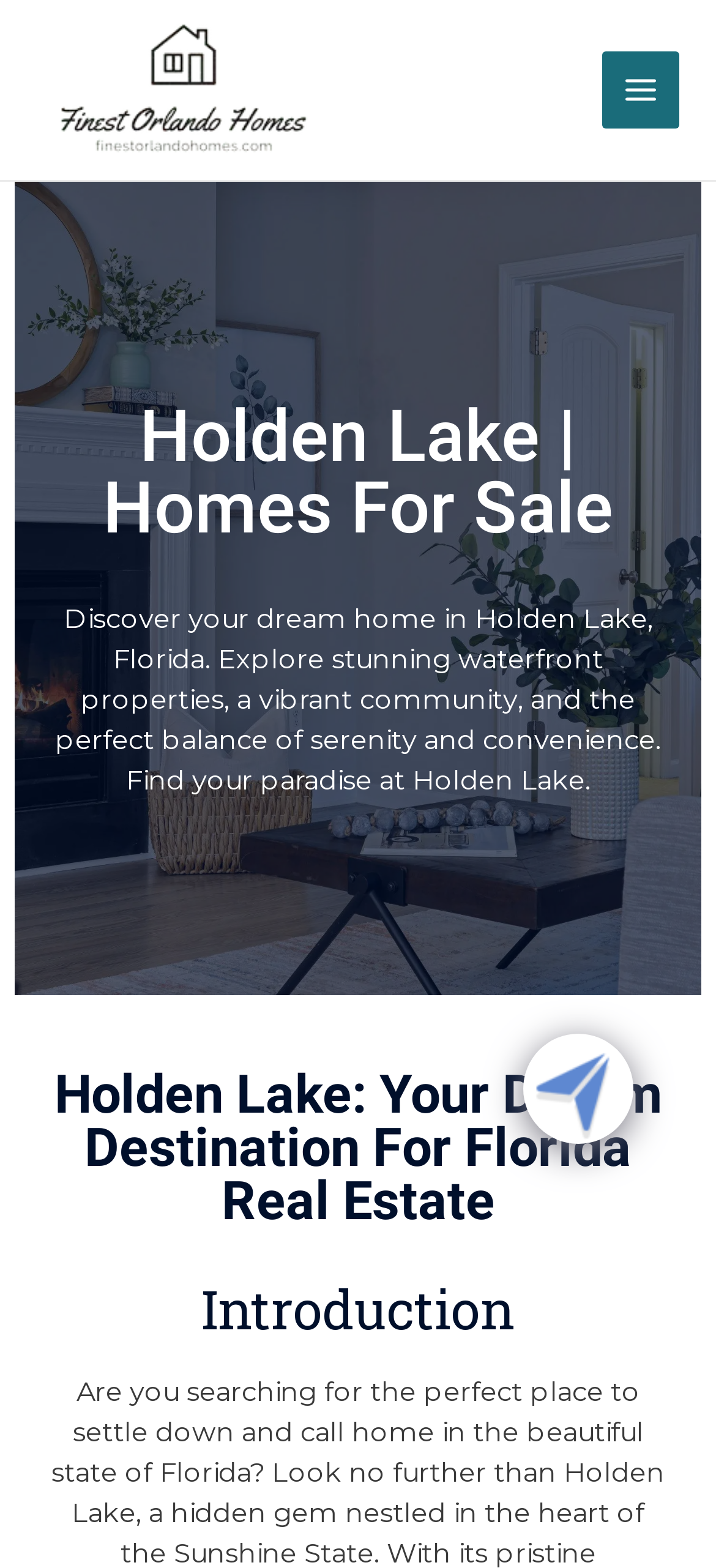What is the focus of the webpage?
Provide an in-depth answer to the question, covering all aspects.

The root element is 'Beautiful Holden Lake | Top 10 Homes for Sale', indicating that the webpage is focused on showcasing homes for sale in Holden Lake. Additionally, the heading 'Holden Lake | Homes For Sale' further supports this conclusion.